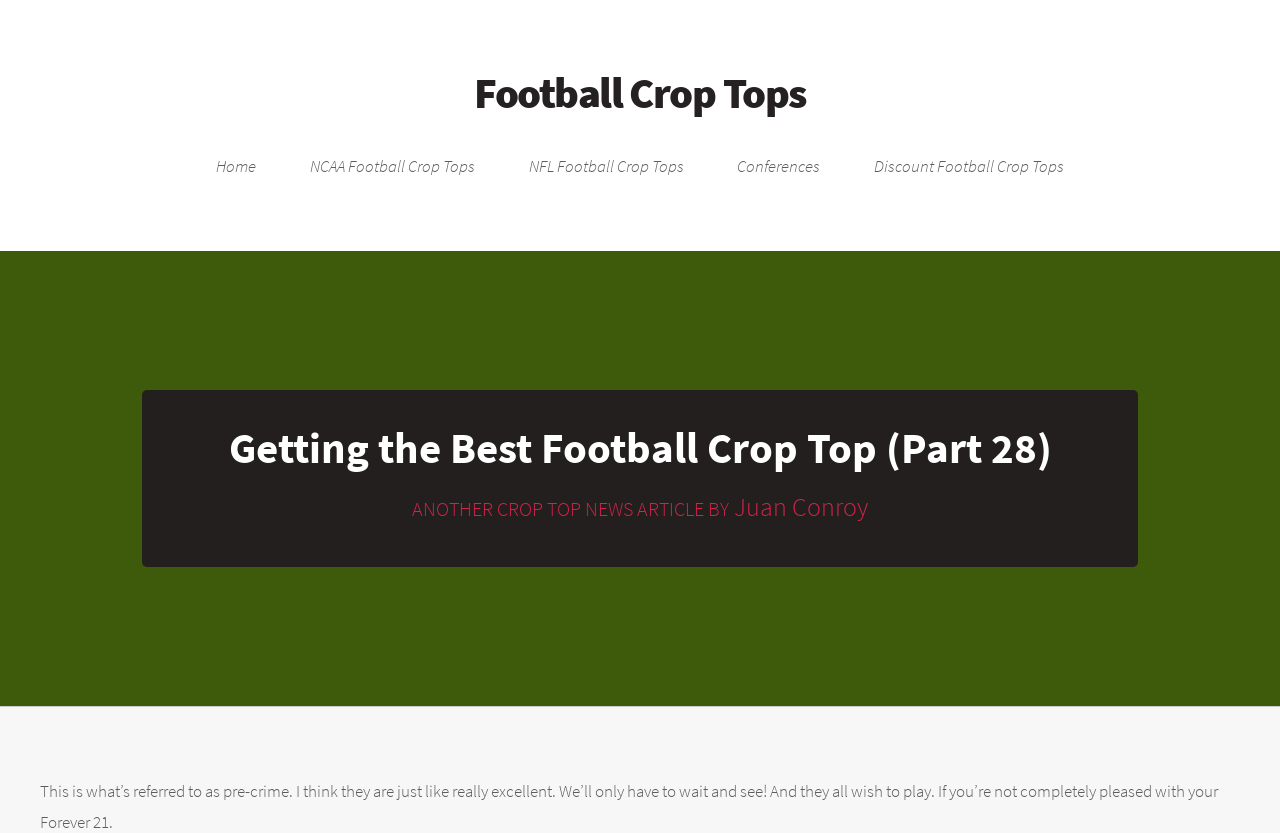Give a succinct answer to this question in a single word or phrase: 
Who is the author of the article?

Juan Conroy